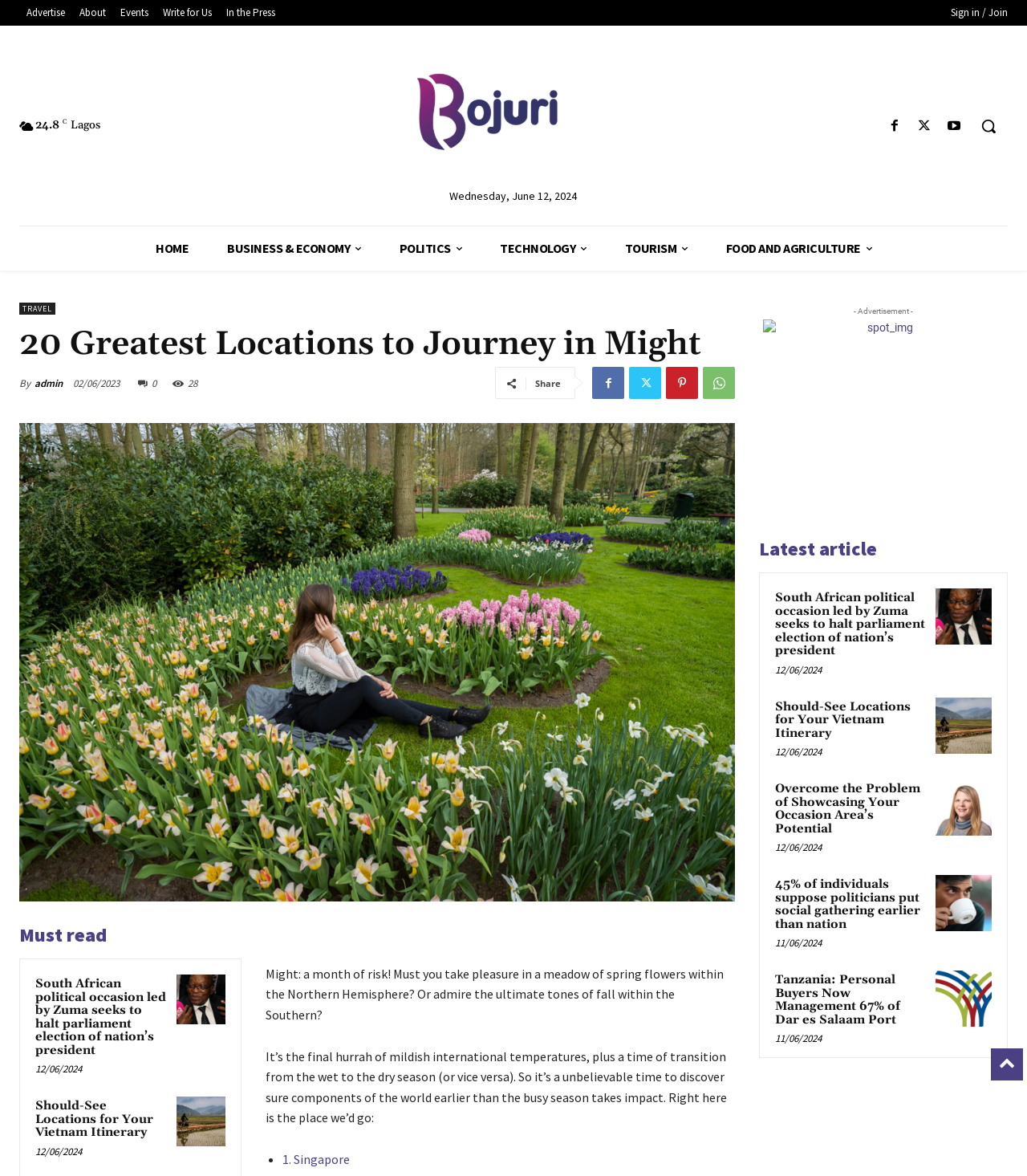What is the topic of the article 'Should-See Locations for Your Vietnam Itinerary'?
Based on the visual content, answer with a single word or a brief phrase.

Travel